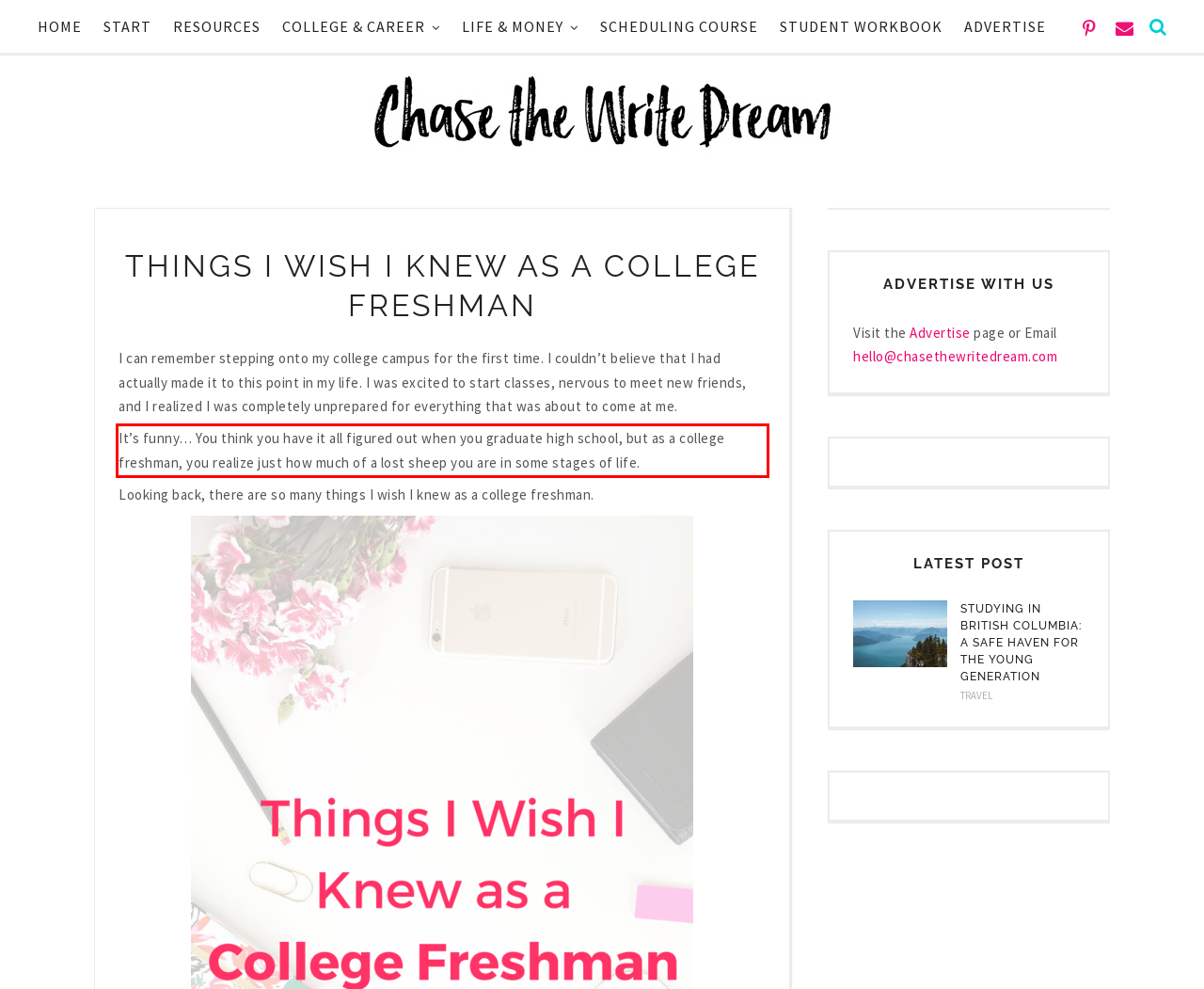Please identify the text within the red rectangular bounding box in the provided webpage screenshot.

It’s funny… You think you have it all figured out when you graduate high school, but as a college freshman, you realize just how much of a lost sheep you are in some stages of life.